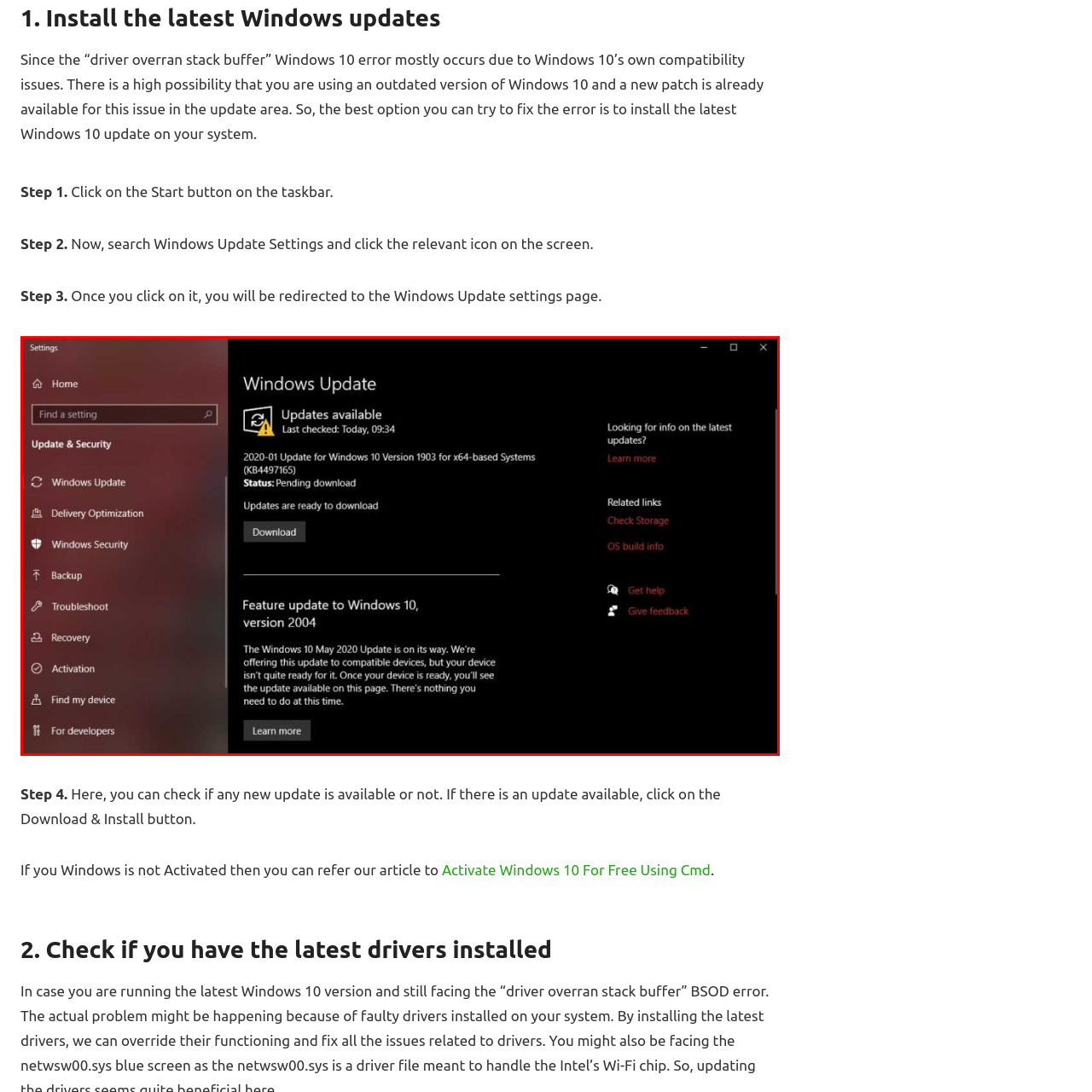Observe the image within the red-bordered area and respond to the following question in detail, making use of the visual information: What is the version of the upcoming feature update?

The upcoming feature update is mentioned in the settings window, which says 'Feature update to Windows 10, version 2004', indicating that the next feature update will be to version 2004 of Windows 10.